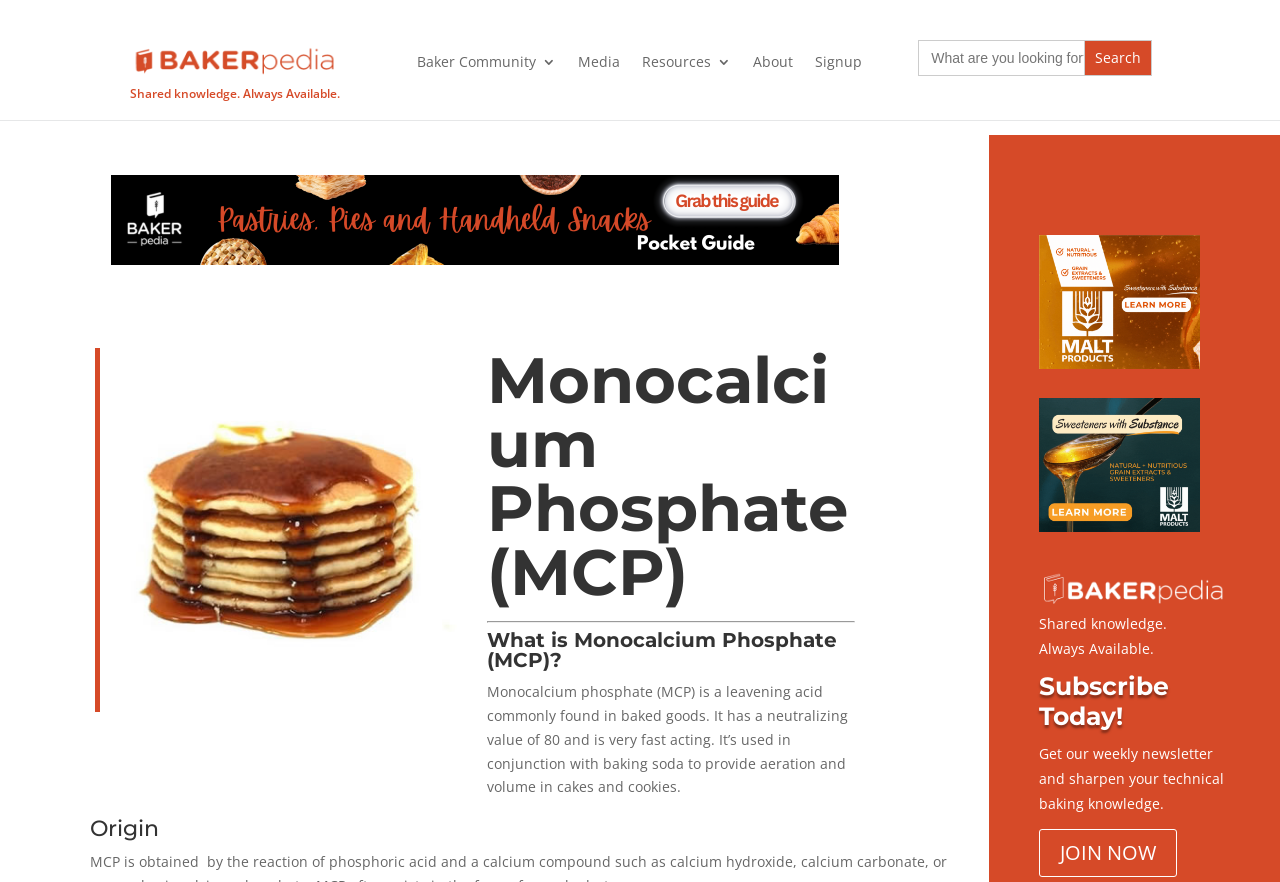How many links are in the top navigation bar?
Using the image, respond with a single word or phrase.

5